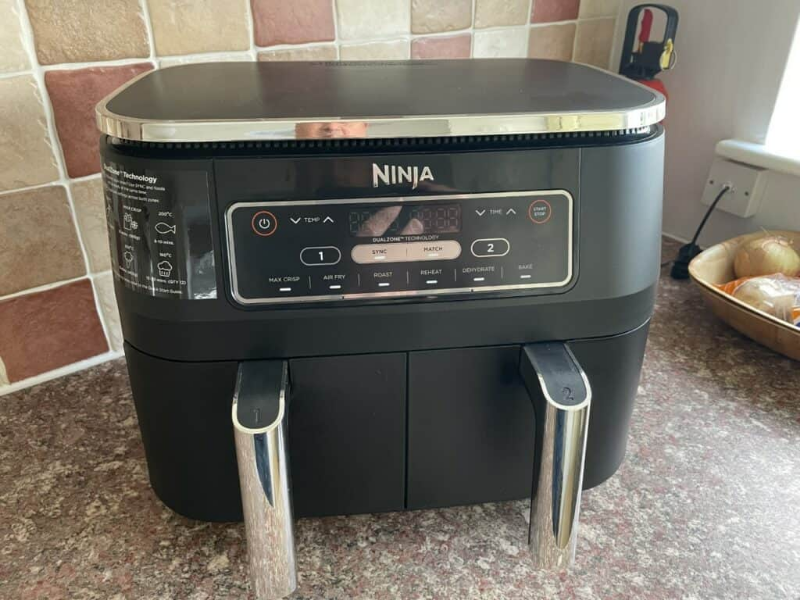How many cooking zones does the air fryer have?
Answer the question using a single word or phrase, according to the image.

dual-zone